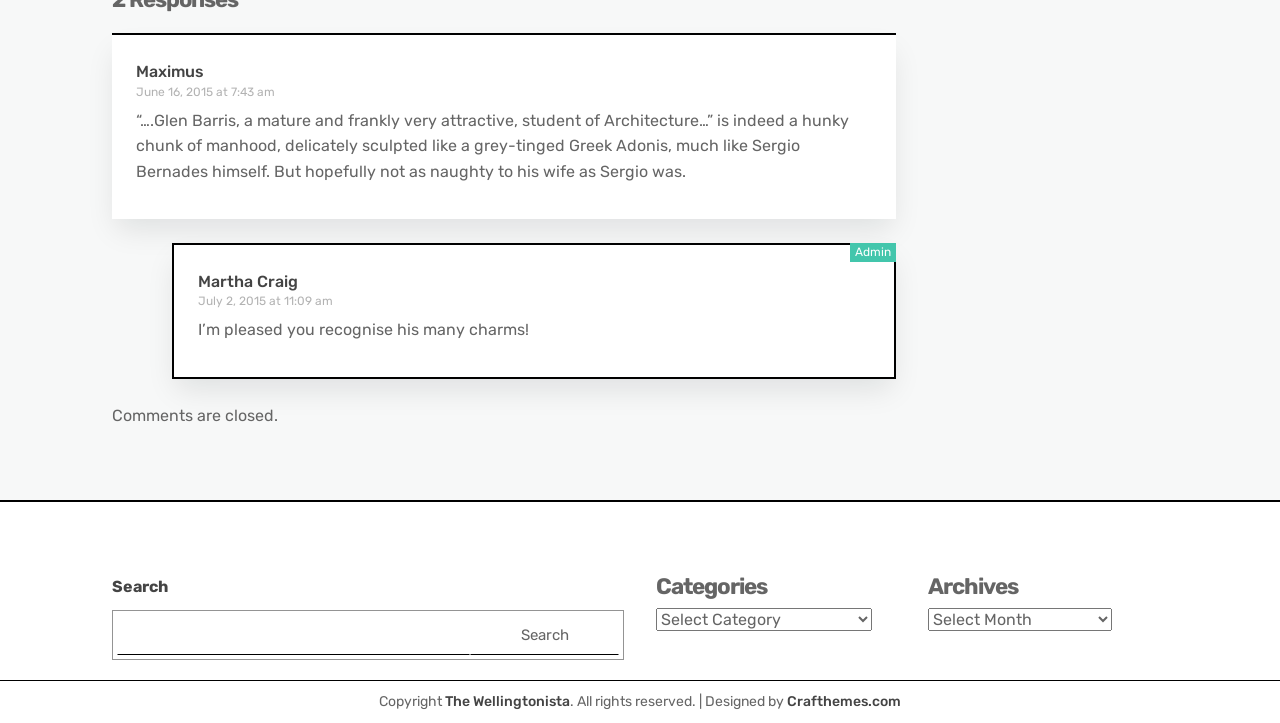Please analyze the image and provide a thorough answer to the question:
How many comments are there?

I counted the number of comment sections, which are two, one from 'Maximus' and another from 'Martha Craig'.